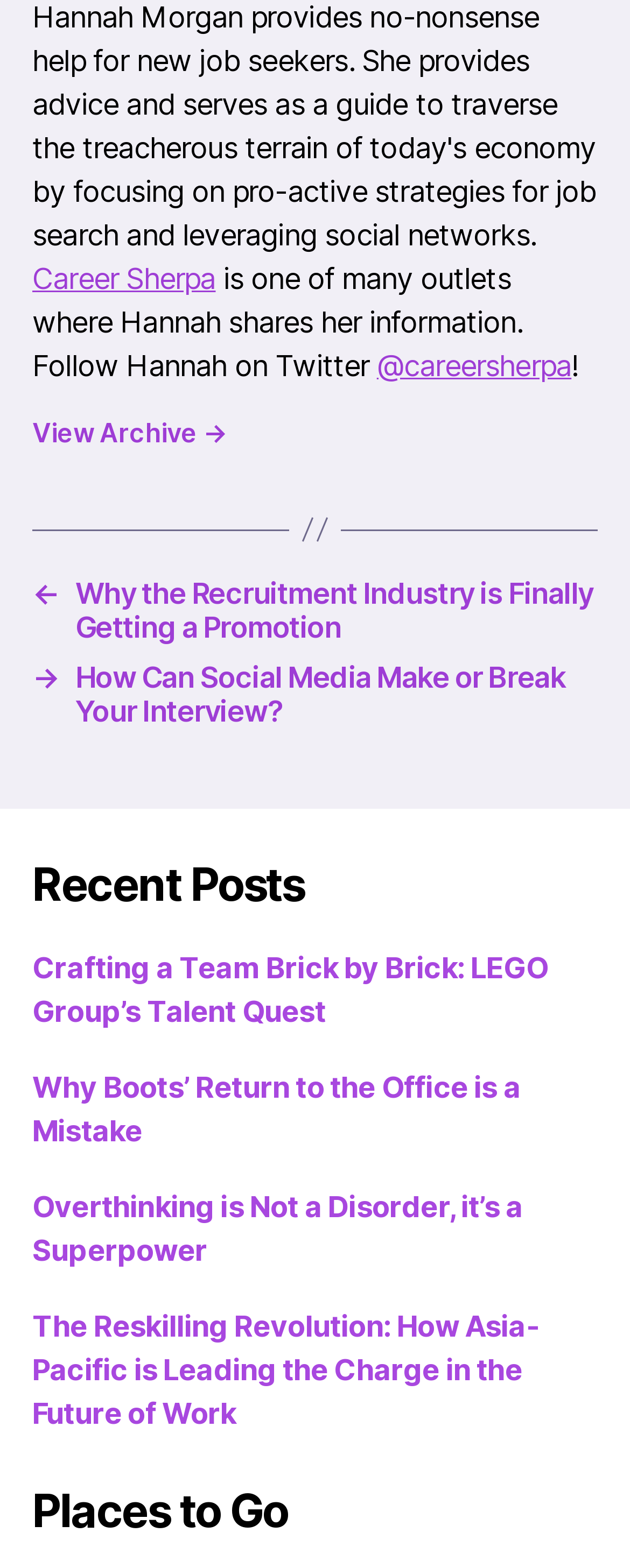What is the title of the first post?
Based on the visual information, provide a detailed and comprehensive answer.

The first post is titled 'Why the Recruitment Industry is Finally Getting a Promotion', which is a link under the 'Post' navigation section.